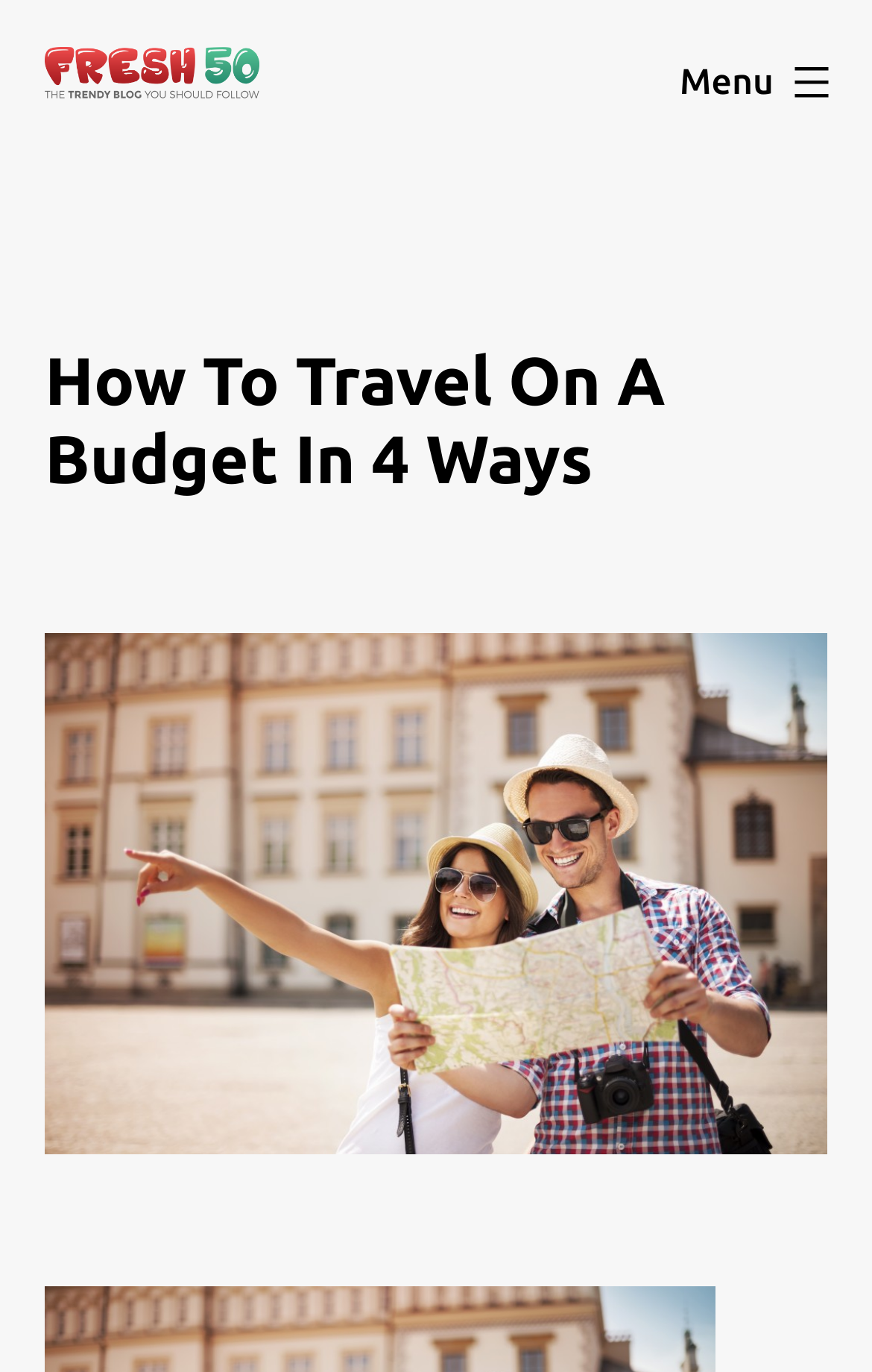What is the purpose of the 'Menu' button?
Answer the question with a single word or phrase by looking at the picture.

To control primary-menu-list